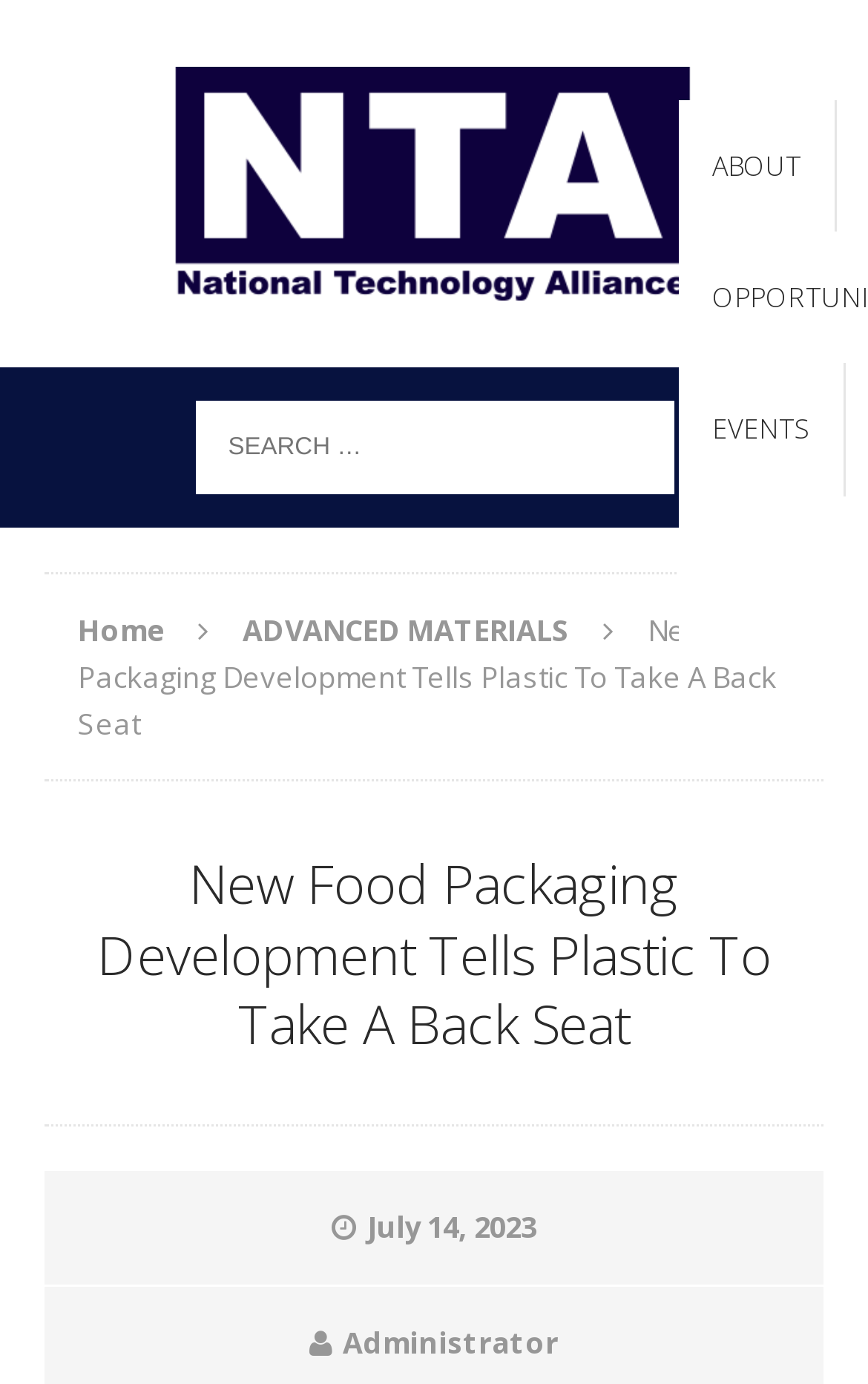Respond to the question below with a single word or phrase:
What is the date of the article?

July 14, 2023